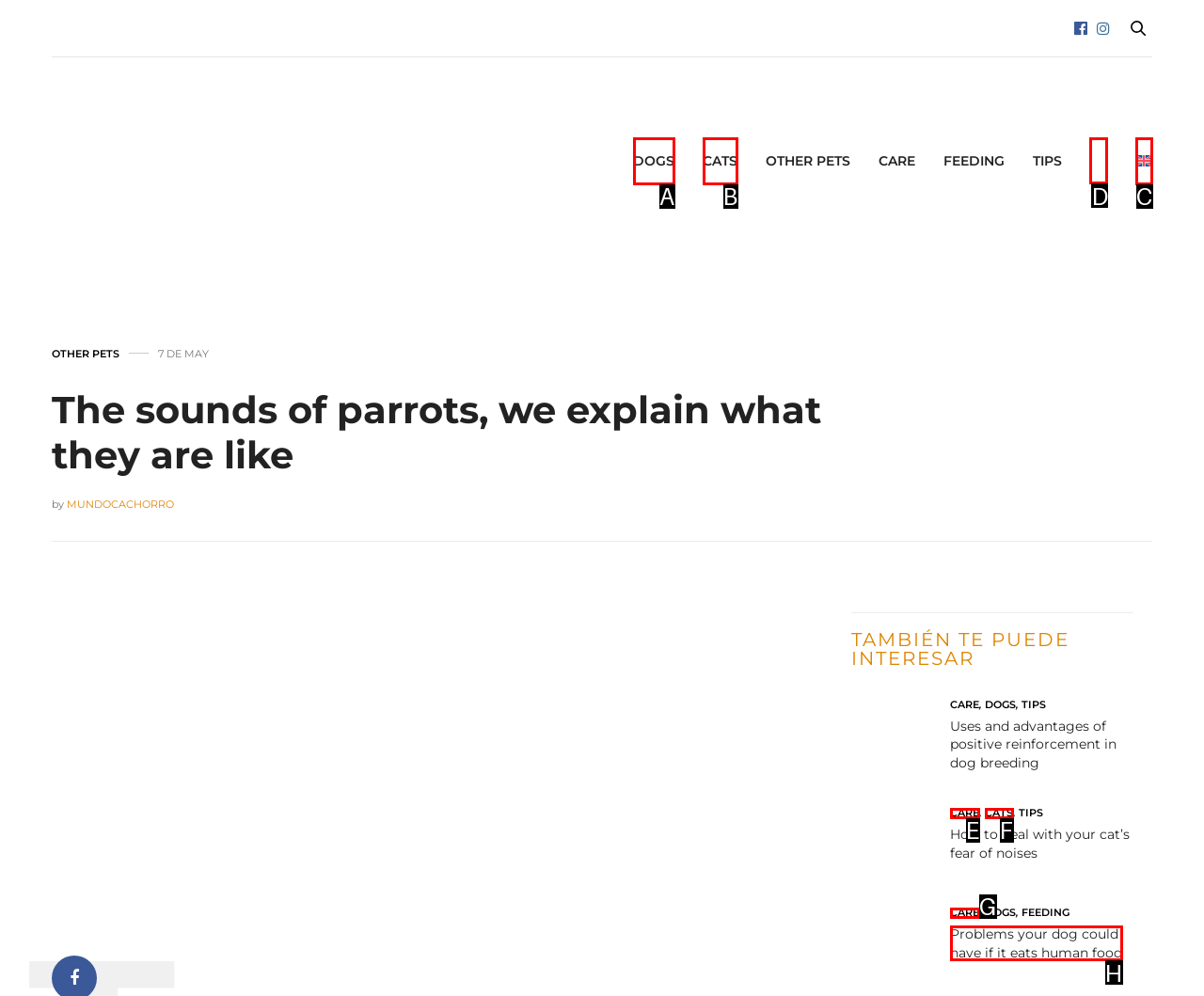Which option should you click on to fulfill this task: Select the Spanish language option? Answer with the letter of the correct choice.

D